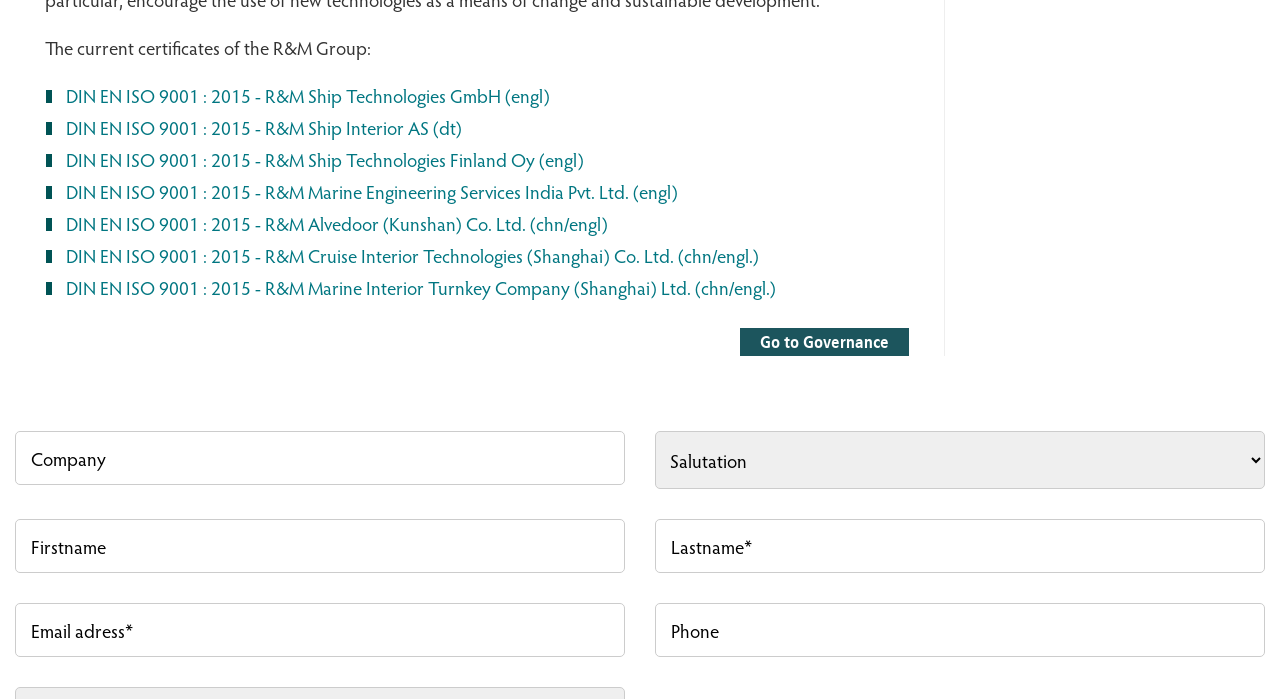Find the bounding box coordinates of the element you need to click on to perform this action: 'Enter Firstname'. The coordinates should be represented by four float values between 0 and 1, in the format [left, top, right, bottom].

[0.012, 0.742, 0.488, 0.819]